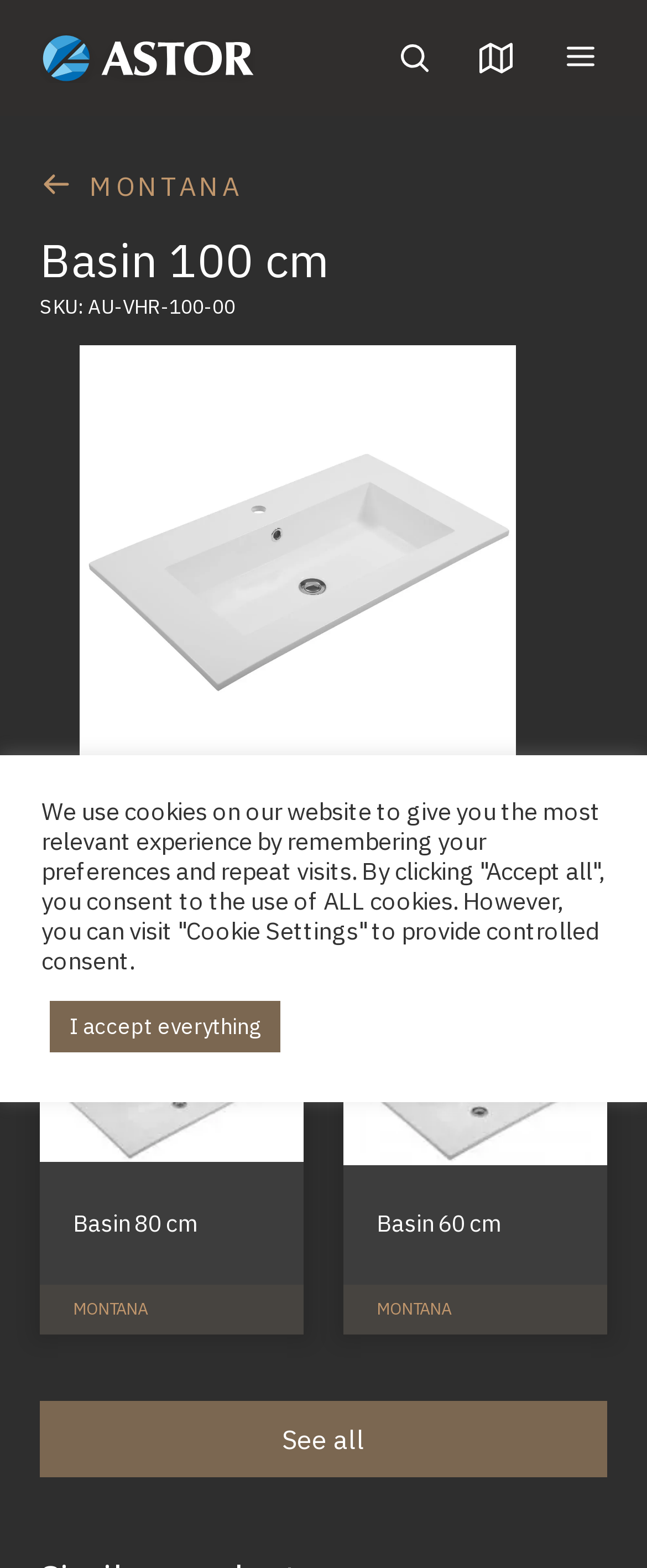Please find and generate the text of the main heading on the webpage.

Basin 100 cm